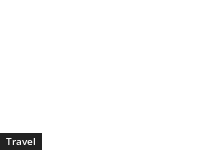Provide a comprehensive description of the image.

The image features a sleek, minimalist design creating an inviting atmosphere for travel enthusiasts. A prominent "Travel" button adorns the interface, encouraging users to explore various travel-related articles and resources. This strategic placement fosters engagement, inviting viewers to immerse themselves in travel content, whether they are seeking inspiration for their next adventure or practical travel tips. The overall aesthetic is clean and modern, reflecting the theme of exploration and adventure that is central to travel experiences.